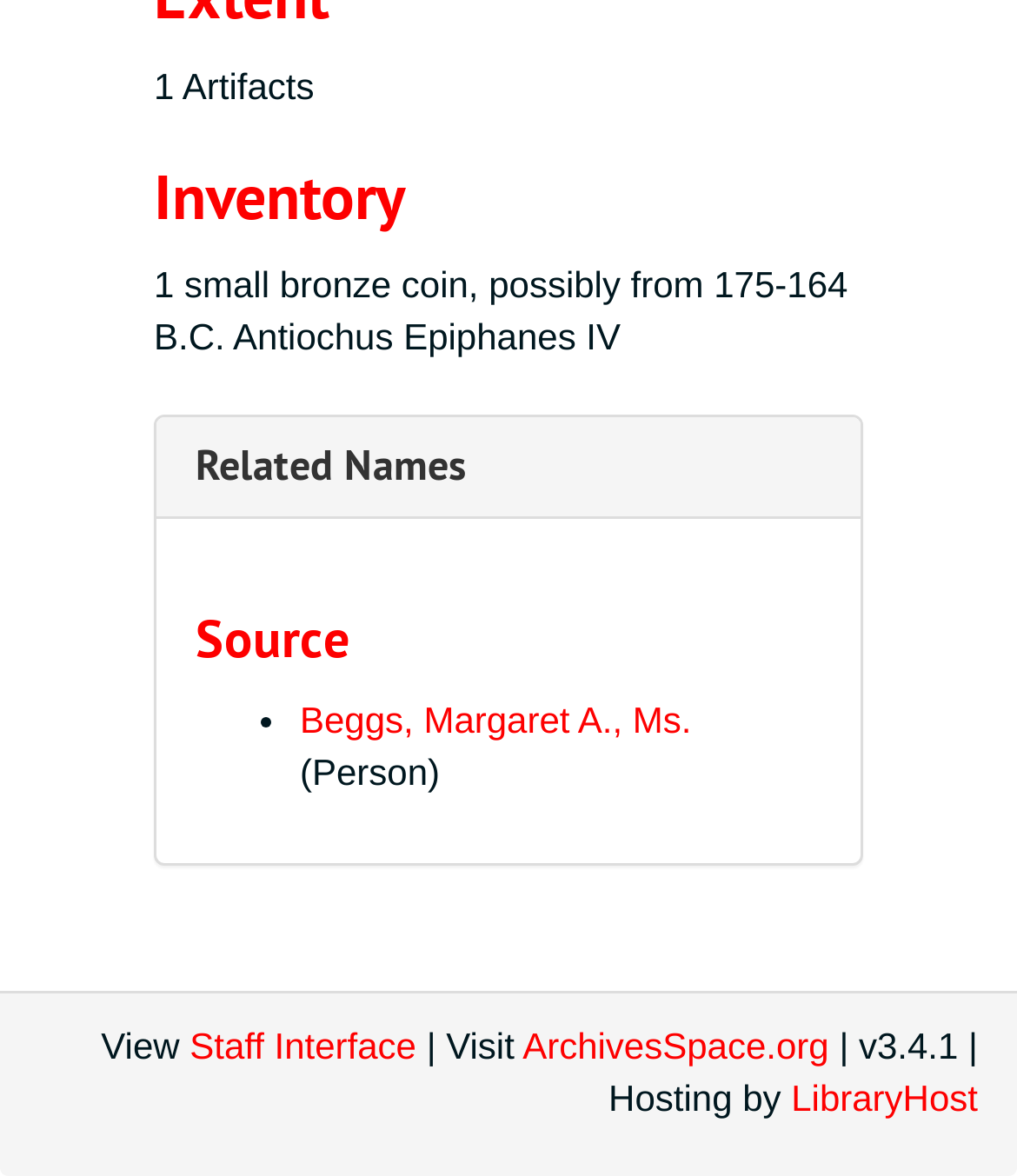Examine the image carefully and respond to the question with a detailed answer: 
What is the number of artifacts?

The number of artifacts can be found in the 'Inventory' section, where it is written '1 Artifacts'.